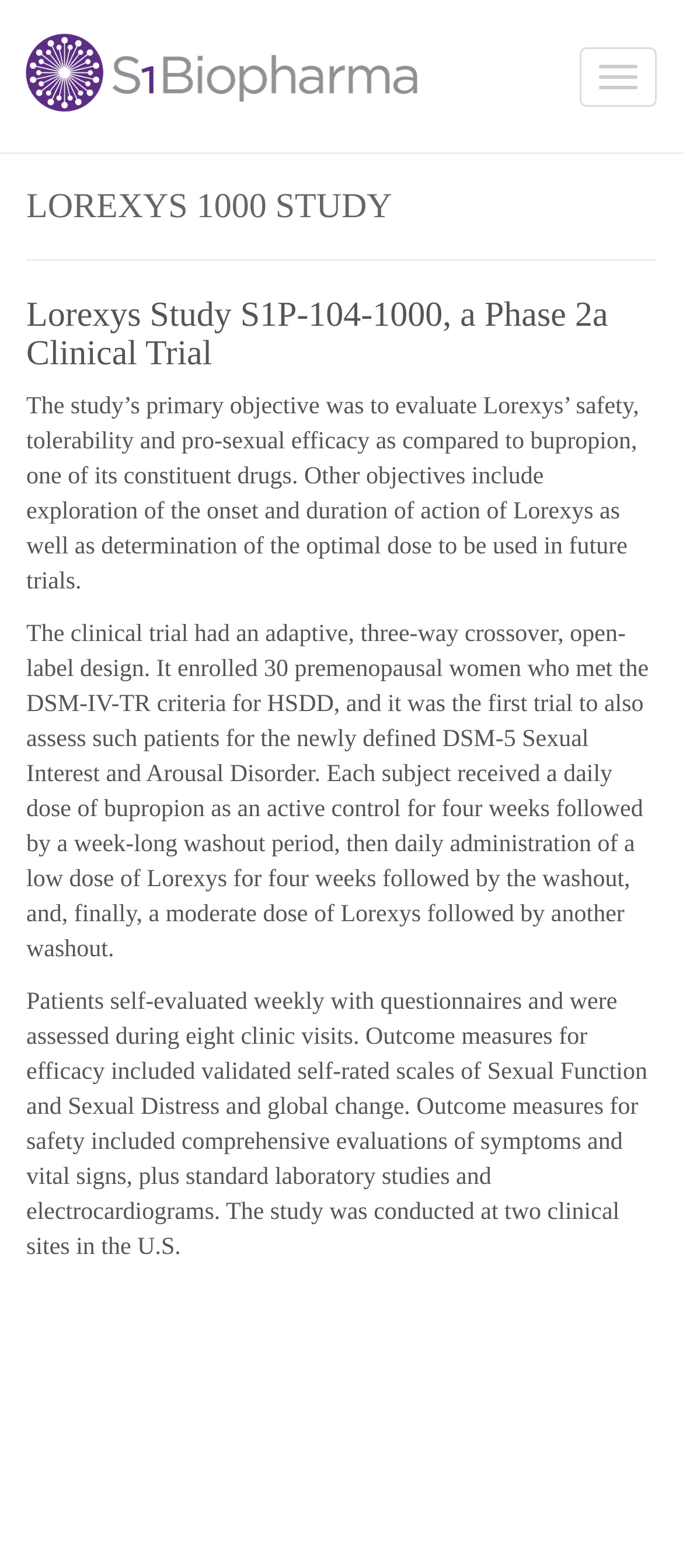What is the primary objective of the Lorexys study?
Refer to the image and offer an in-depth and detailed answer to the question.

The primary objective of the Lorexys study is to evaluate Lorexys' safety, tolerability, and pro-sexual efficacy as compared to bupropion, which is stated in the StaticText element with bounding box coordinates [0.038, 0.251, 0.936, 0.38].